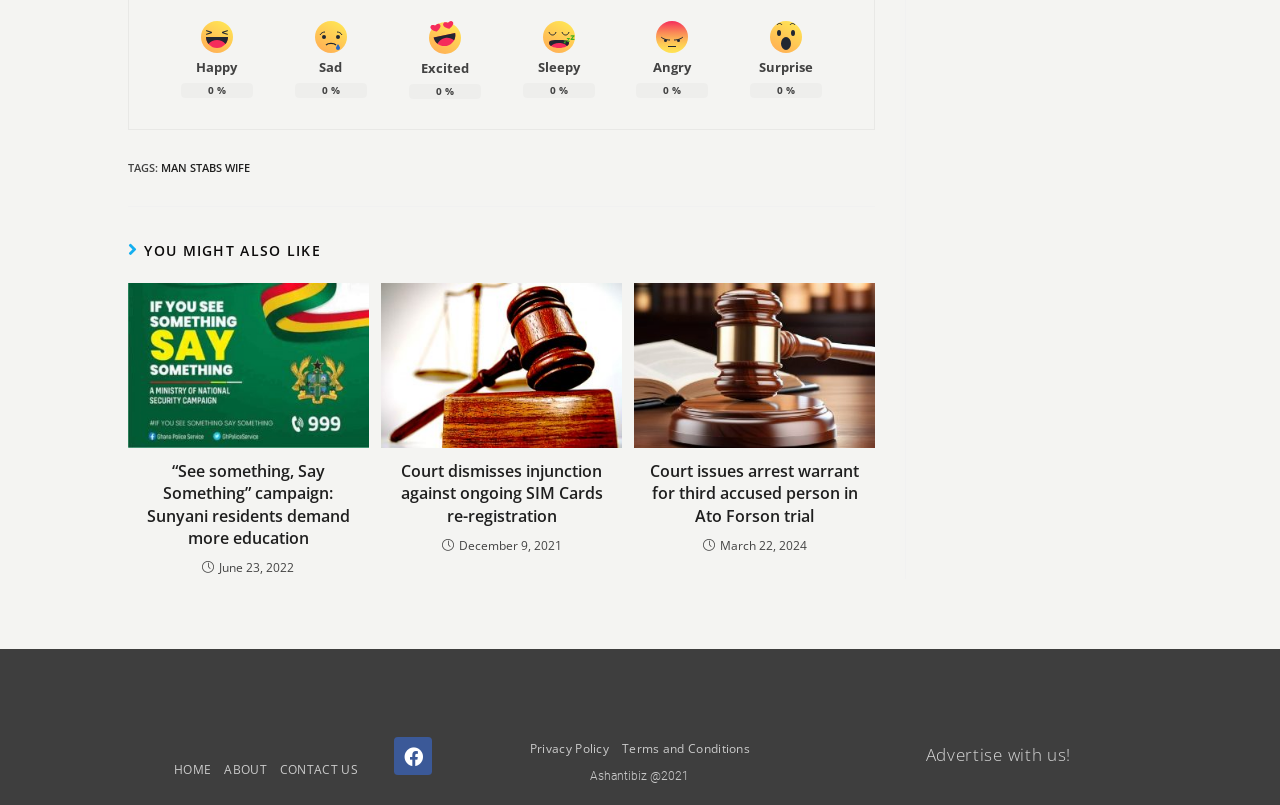Please specify the coordinates of the bounding box for the element that should be clicked to carry out this instruction: "Read more about the article 'See something, Say Something' campaign: Sunyani residents demand more education". The coordinates must be four float numbers between 0 and 1, formatted as [left, top, right, bottom].

[0.1, 0.351, 0.288, 0.556]